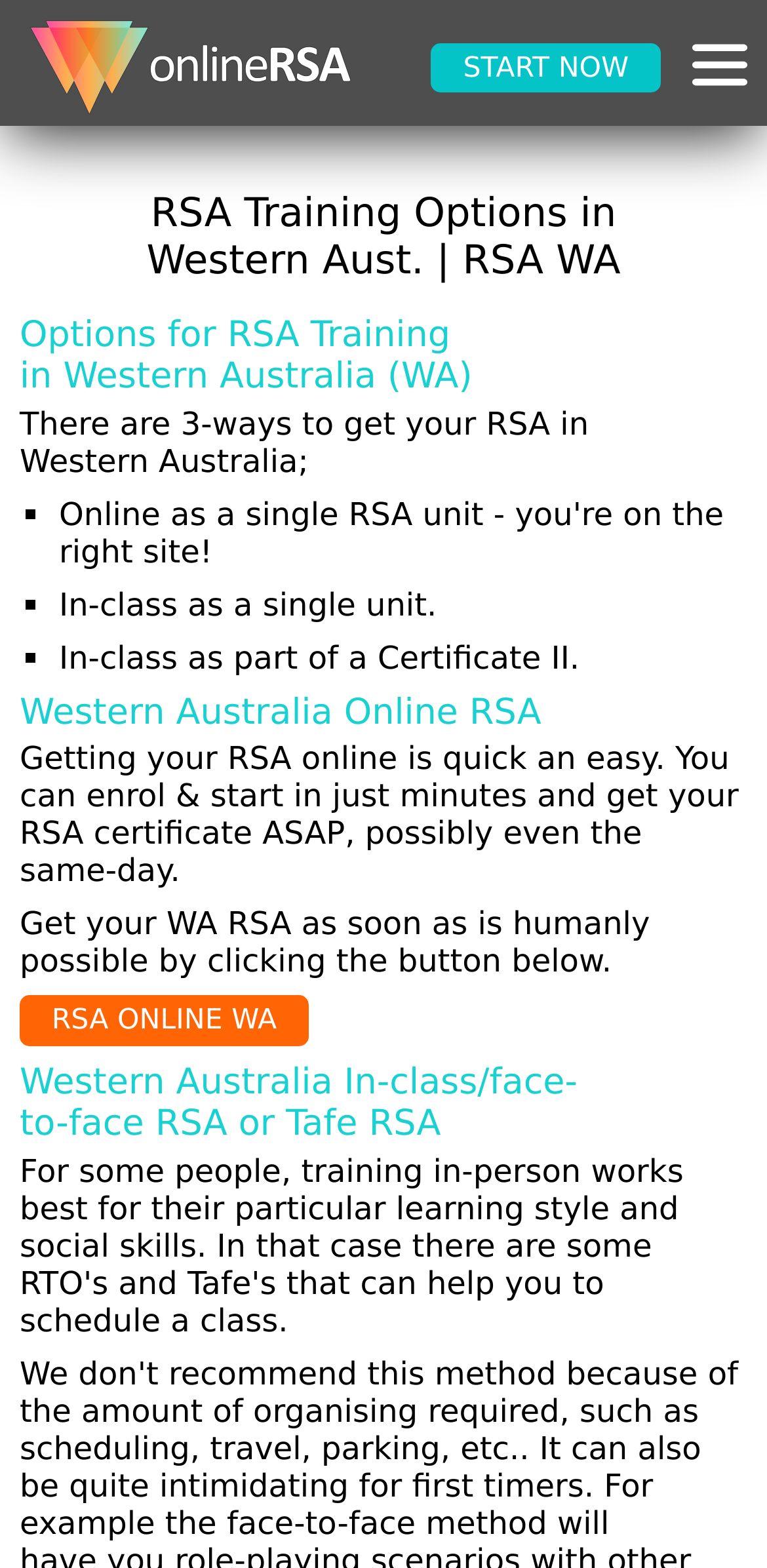Offer a thorough description of the webpage.

The webpage is about obtaining an RSA Certificate in Western Australia, presenting three options for doing so. At the top, there is a main menu navigation bar that spans the entire width of the page. Below it, there is a prominent link to "Online RSA" accompanied by an image, and a "START NOW" button to the right. 

To the right of the navigation bar, there is a smaller menu icon. The main content of the page is divided into sections, each with a heading. The first section, "RSA Training Options in Western Aust. | RSA WA", is followed by a brief introduction stating that there are three ways to get an RSA in Western Australia. 

Below this introduction, there are three bullet points, each representing one of the options. The first option is "In-class as a single unit", the second is "In-class as part of a Certificate II", and the third option is not explicitly stated. 

The next section, "Western Australia Online RSA", provides more information about getting an RSA online. It explains that the process is quick and easy, and that users can enroll and start immediately. There is a call-to-action to get the RSA certificate as soon as possible, accompanied by a link to "RSA ONLINE WA". 

Finally, there is a section titled "Western Australia In-class/face-to-face RSA or Tafe RSA", which likely provides information about the in-class options.